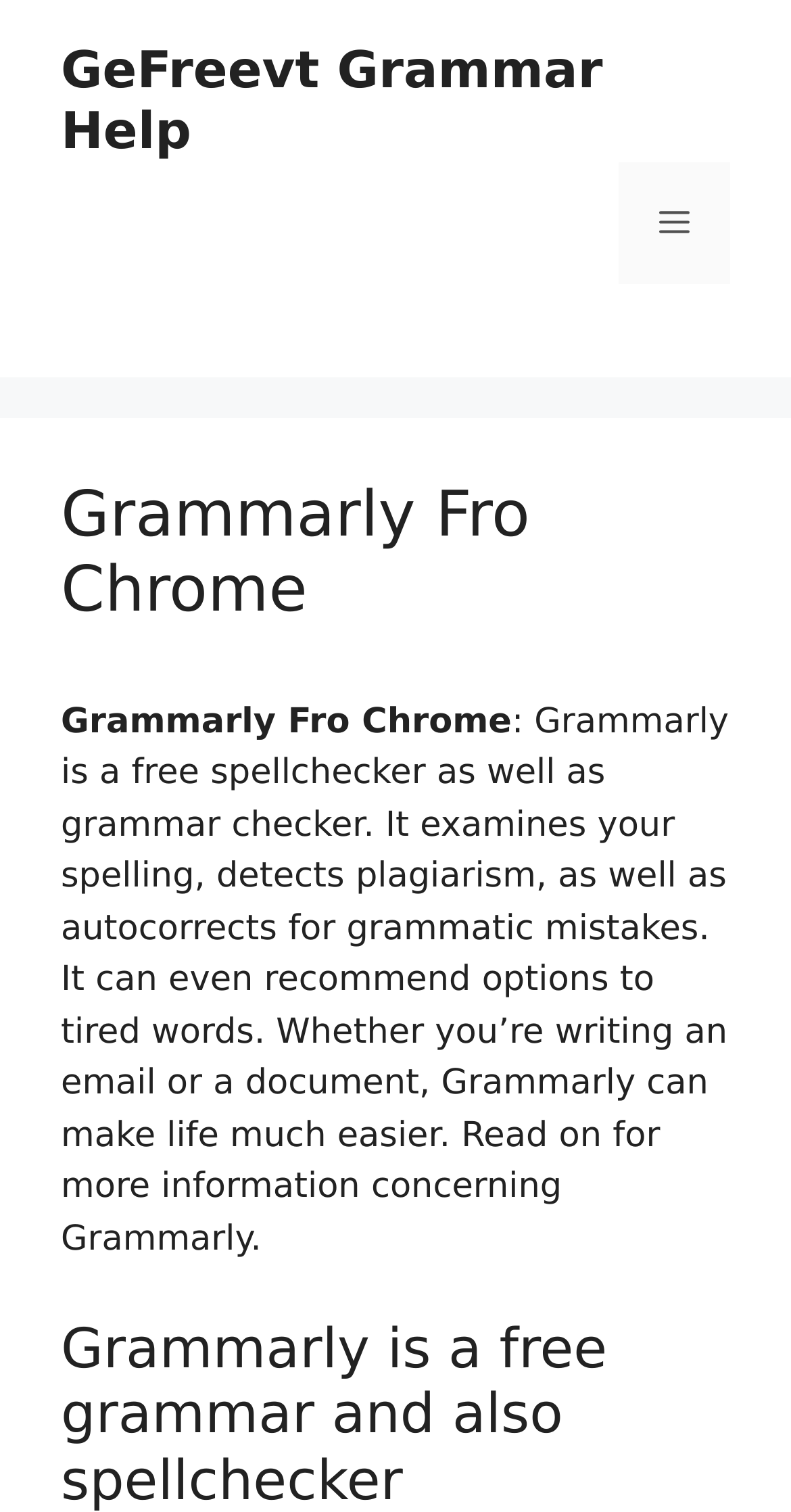Explain the webpage's layout and main content in detail.

The webpage is about Grammarly, a free spellchecker and grammar checker. At the top of the page, there is a banner that spans the entire width, taking up about a quarter of the page's height. Within this banner, there is a link to "Get Free Grammar Help" located near the left edge, and a mobile toggle button on the right edge.

Below the banner, there is a header section that occupies about a third of the page's height. This section contains a heading that reads "Grammarly Fro Chrome" and takes up the entire width. 

Underneath the header, there is a block of text that describes Grammarly's features, including its ability to examine spelling, detect plagiarism, and autocorrect grammatical mistakes. The text also mentions that Grammarly can suggest alternative words and make writing easier, whether it's an email or a document. This text block is positioned near the top-left corner of the page and spans about three-quarters of the page's width, taking up about half of the page's height.